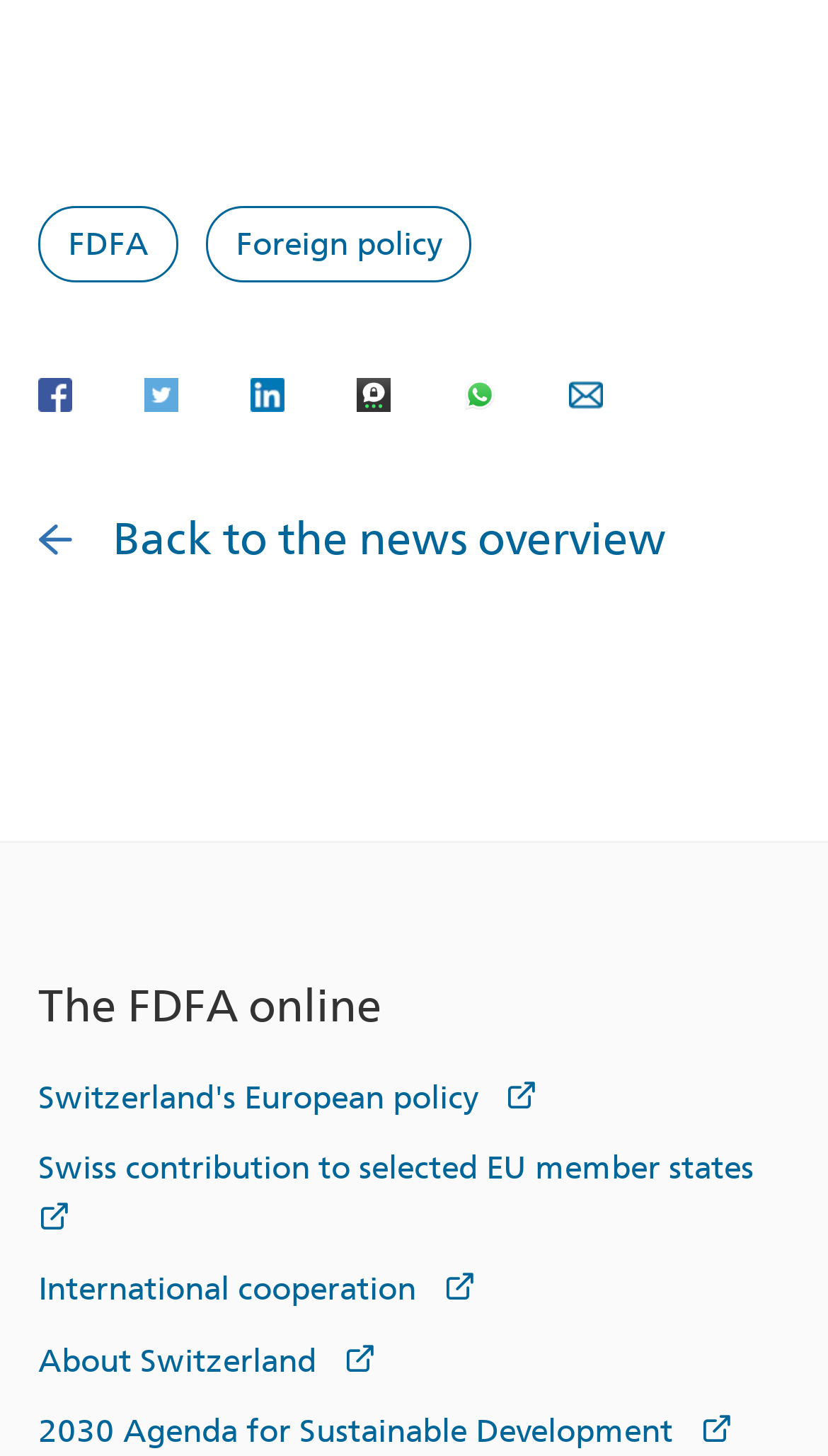Determine the bounding box coordinates of the clickable element to achieve the following action: 'Click on Facebook'. Provide the coordinates as four float values between 0 and 1, formatted as [left, top, right, bottom].

[0.046, 0.264, 0.174, 0.29]